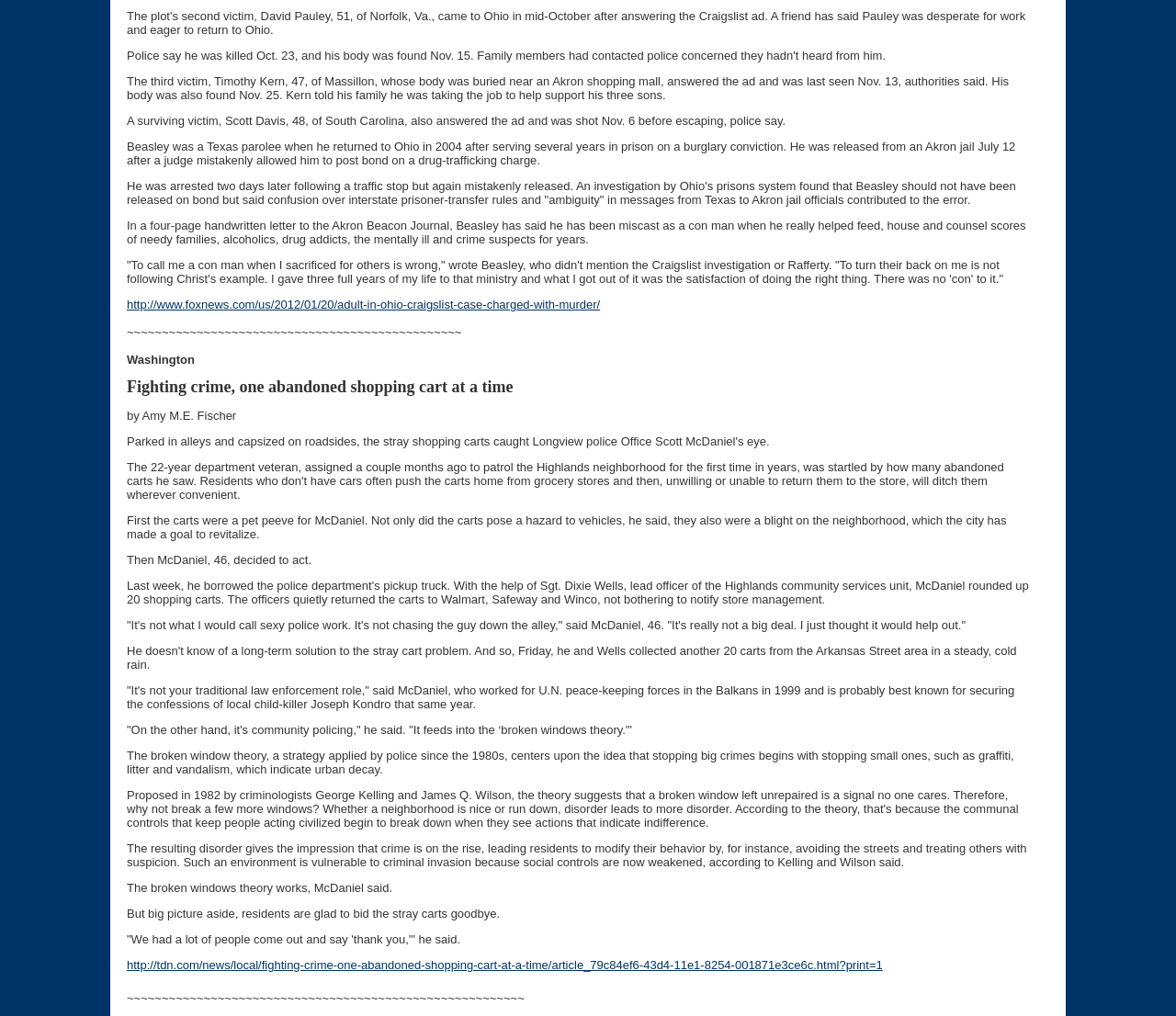Respond with a single word or phrase to the following question: What is Officer McDaniel's age?

46